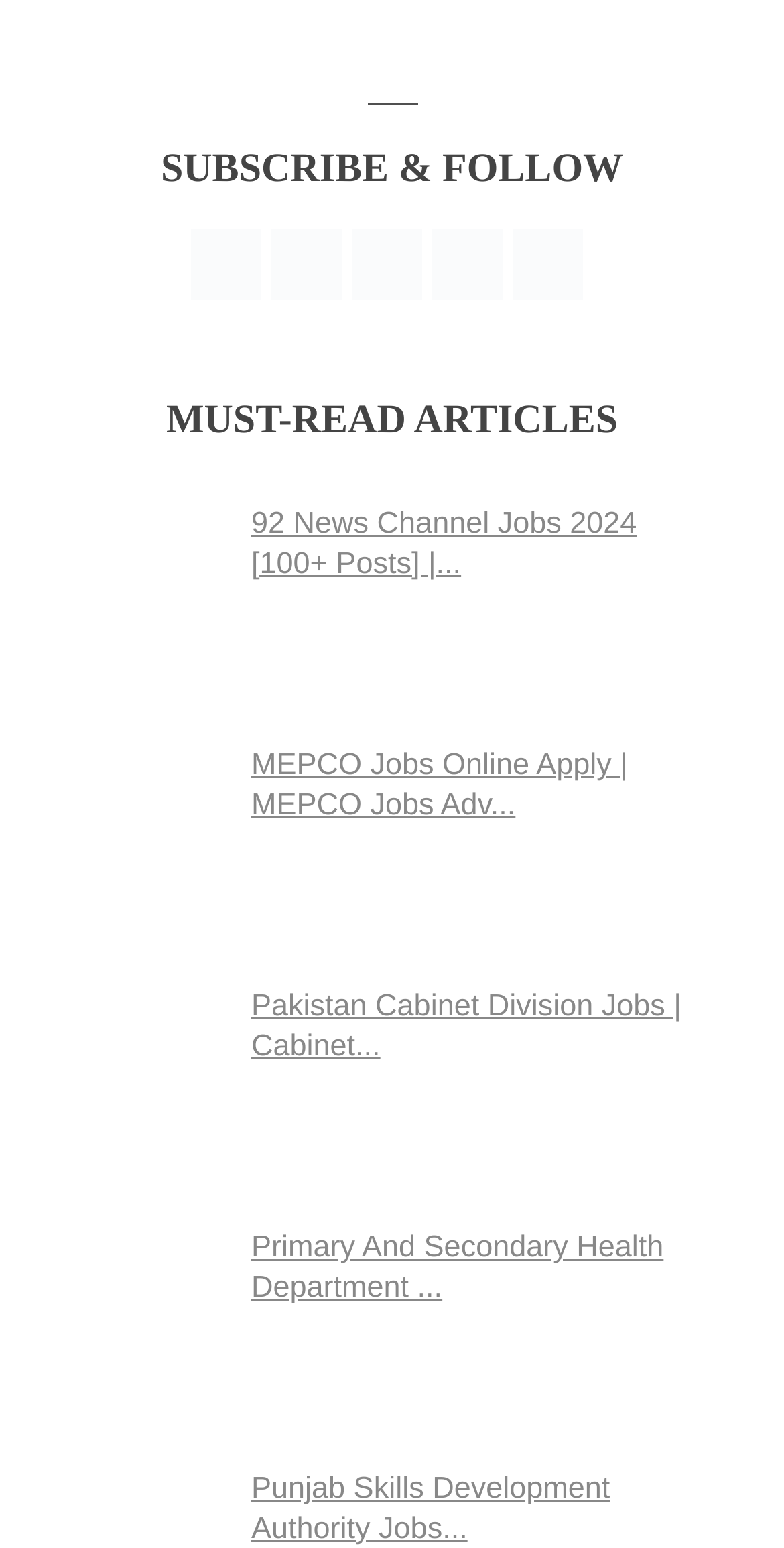Using the provided element description, identify the bounding box coordinates as (top-left x, top-left y, bottom-right x, bottom-right y). Ensure all values are between 0 and 1. Description: alt="Pakistan-Cabinet-Division-Jobs-Cabinet-Division-Jobs-Advertisement"

[0.09, 0.637, 0.295, 0.741]